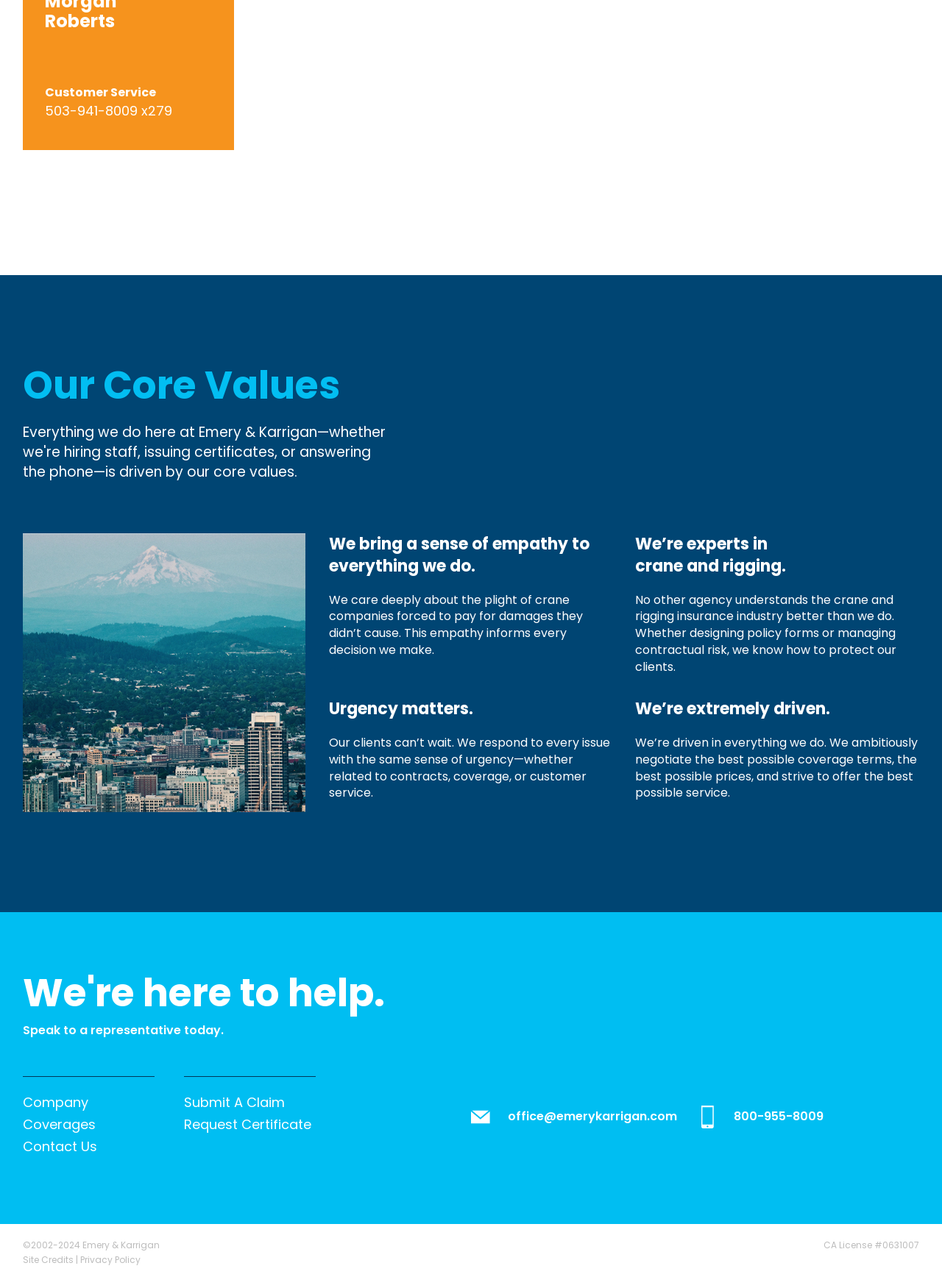Identify the bounding box coordinates of the region that should be clicked to execute the following instruction: "Visit the company page".

[0.024, 0.849, 0.094, 0.864]